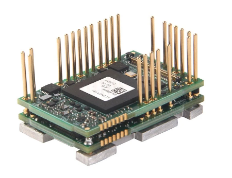What is notable about the power density of the FE model?
Provide a fully detailed and comprehensive answer to the question.

The FE model is notable for its high power density, which means it can deliver significant power output relative to its size, making it suitable for space-constrained environments.